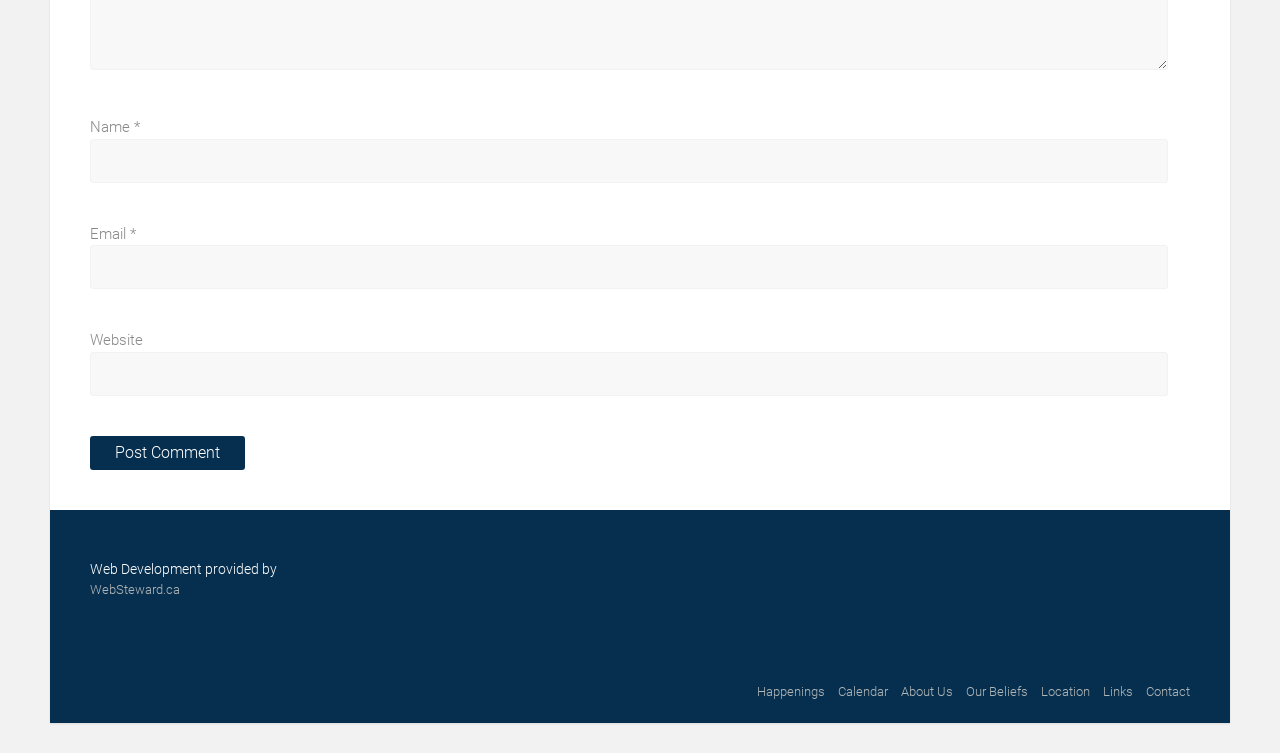Find the bounding box of the element with the following description: "parent_node: Name * name="author"". The coordinates must be four float numbers between 0 and 1, formatted as [left, top, right, bottom].

[0.07, 0.184, 0.912, 0.242]